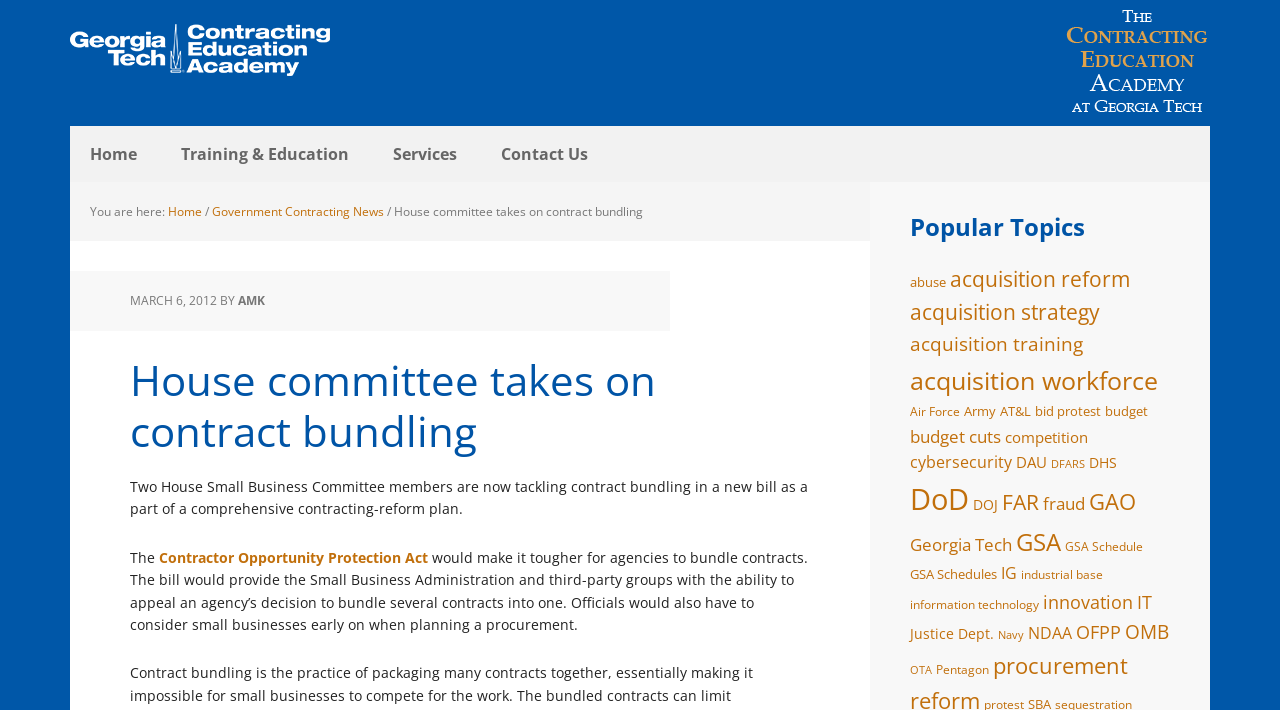Find the bounding box coordinates for the HTML element described in this sentence: "Pentagon". Provide the coordinates as four float numbers between 0 and 1, in the format [left, top, right, bottom].

[0.731, 0.931, 0.773, 0.955]